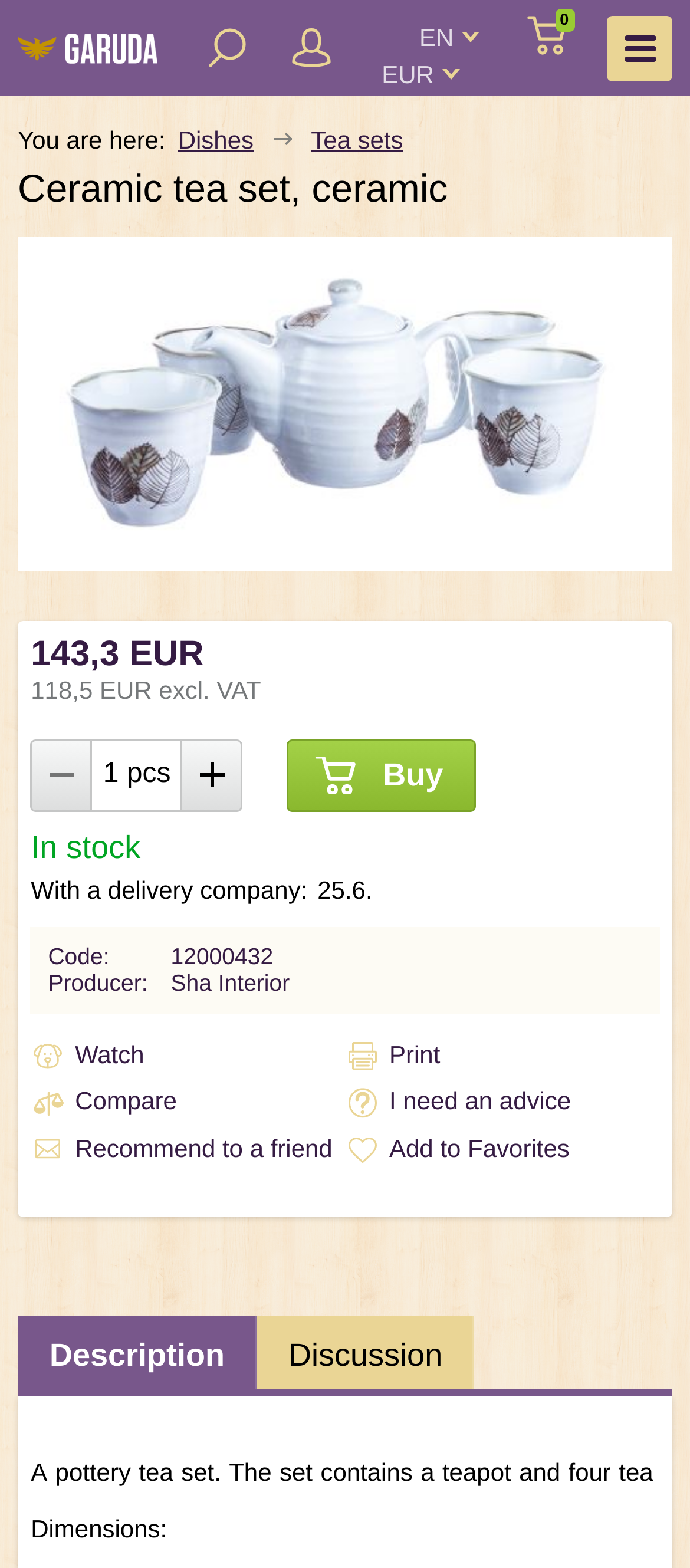How many tea cups are included in the set?
Kindly give a detailed and elaborate answer to the question.

The product description mentions that the set contains a teapot and four tea cups, indicating that there are four tea cups included in the set.